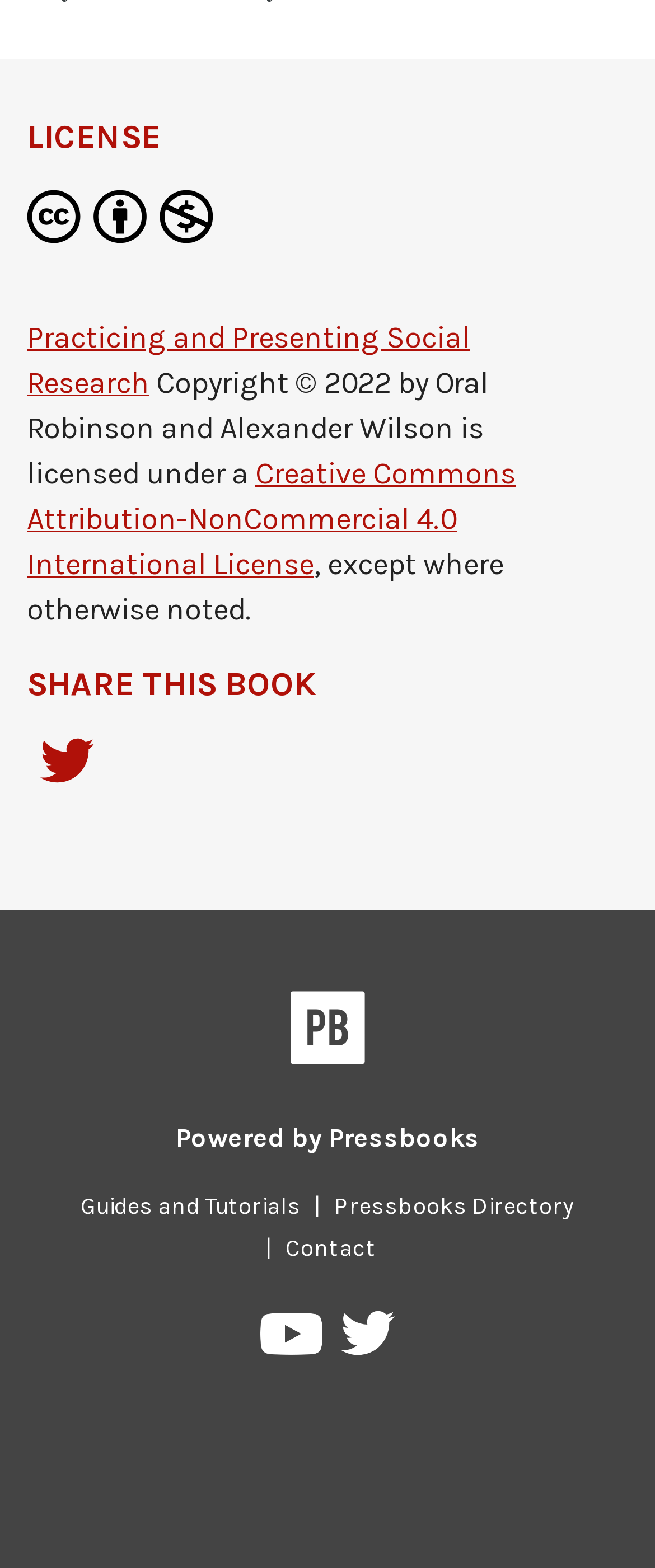Calculate the bounding box coordinates of the UI element given the description: "Pressbooks Directory".

[0.49, 0.76, 0.897, 0.778]